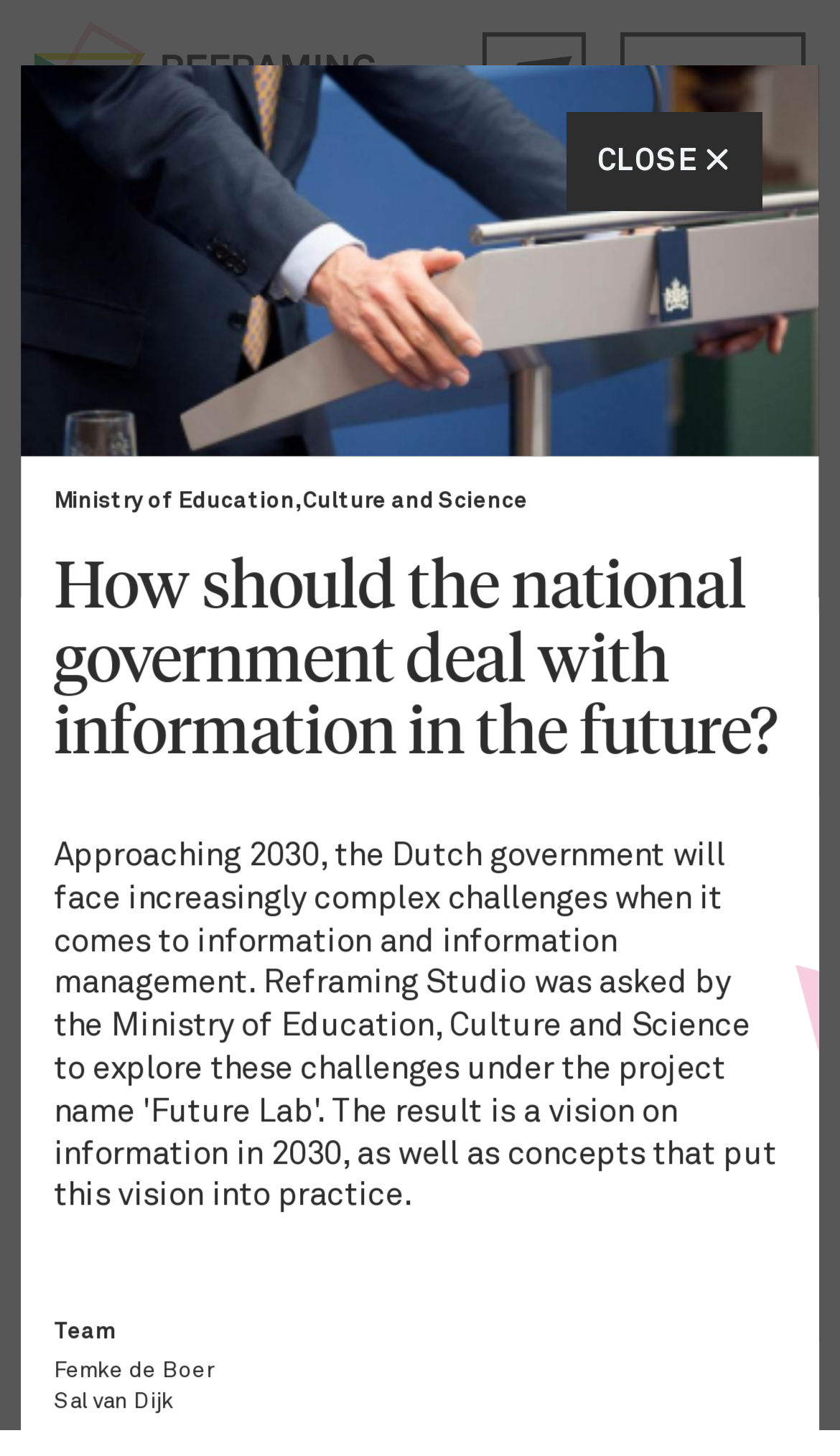What is the name of the innovation agency?
Provide a well-explained and detailed answer to the question.

I found the answer by looking at the top-left corner of the webpage, where it says 'Reframing Studio' in a logo format, and also in the text 'Reframing Studio is an independent innovation agency with over 25 years of experience.'